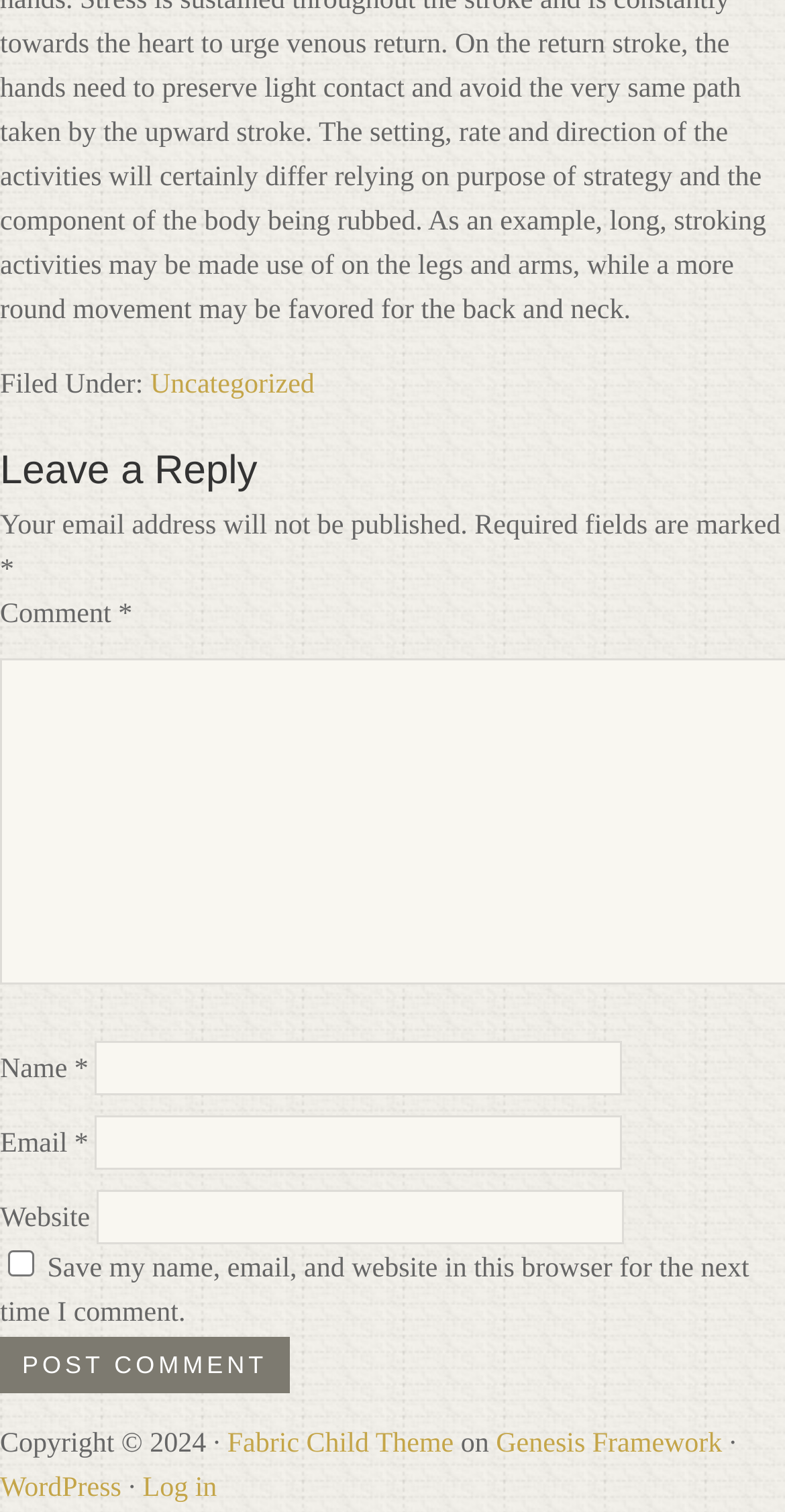What is required to leave a comment?
Please provide an in-depth and detailed response to the question.

The form has two required fields marked with an asterisk, which are 'Name' and 'Email'. This indicates that providing a name and email address is necessary to leave a comment.